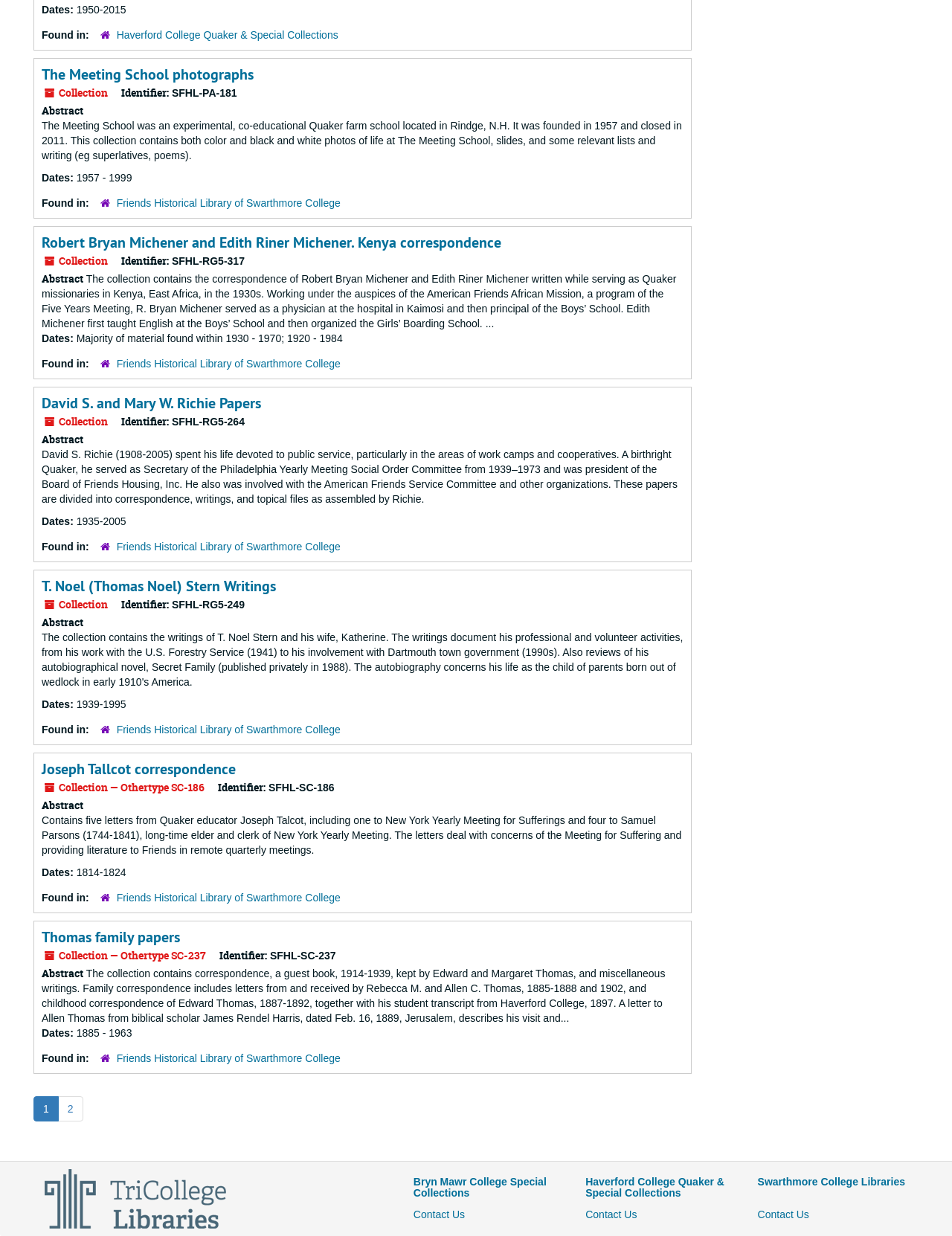Please find and report the bounding box coordinates of the element to click in order to perform the following action: "Contact Us". The coordinates should be expressed as four float numbers between 0 and 1, in the format [left, top, right, bottom].

[0.434, 0.977, 0.488, 0.987]